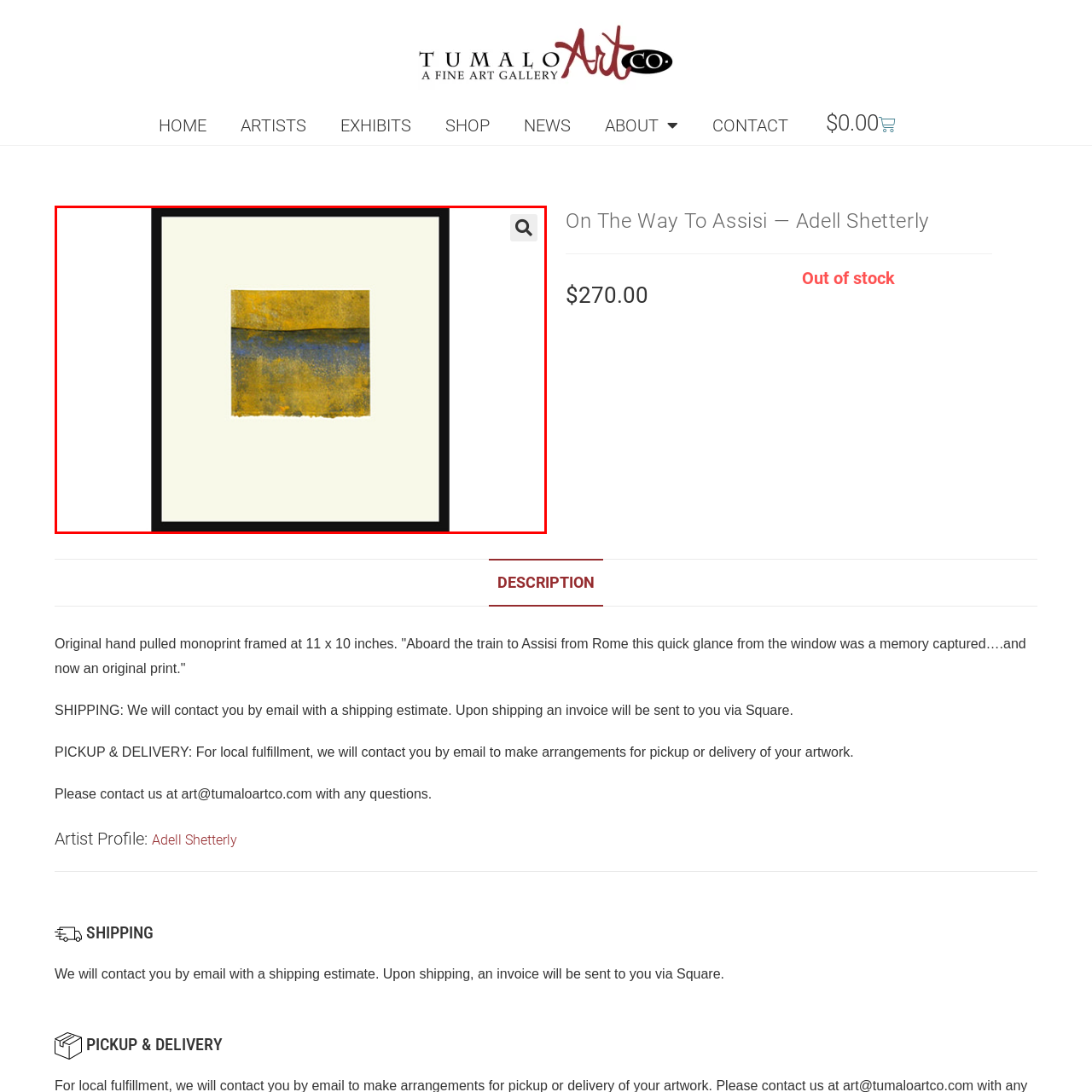Please scrutinize the image encapsulated by the red bounding box and provide an elaborate answer to the next question based on the details in the image: What are the dominant colors in the artwork?

The caption describes the artwork as having a layering of rich golden yellows and deep blues, which suggests that these colors are the dominant colors in the composition.